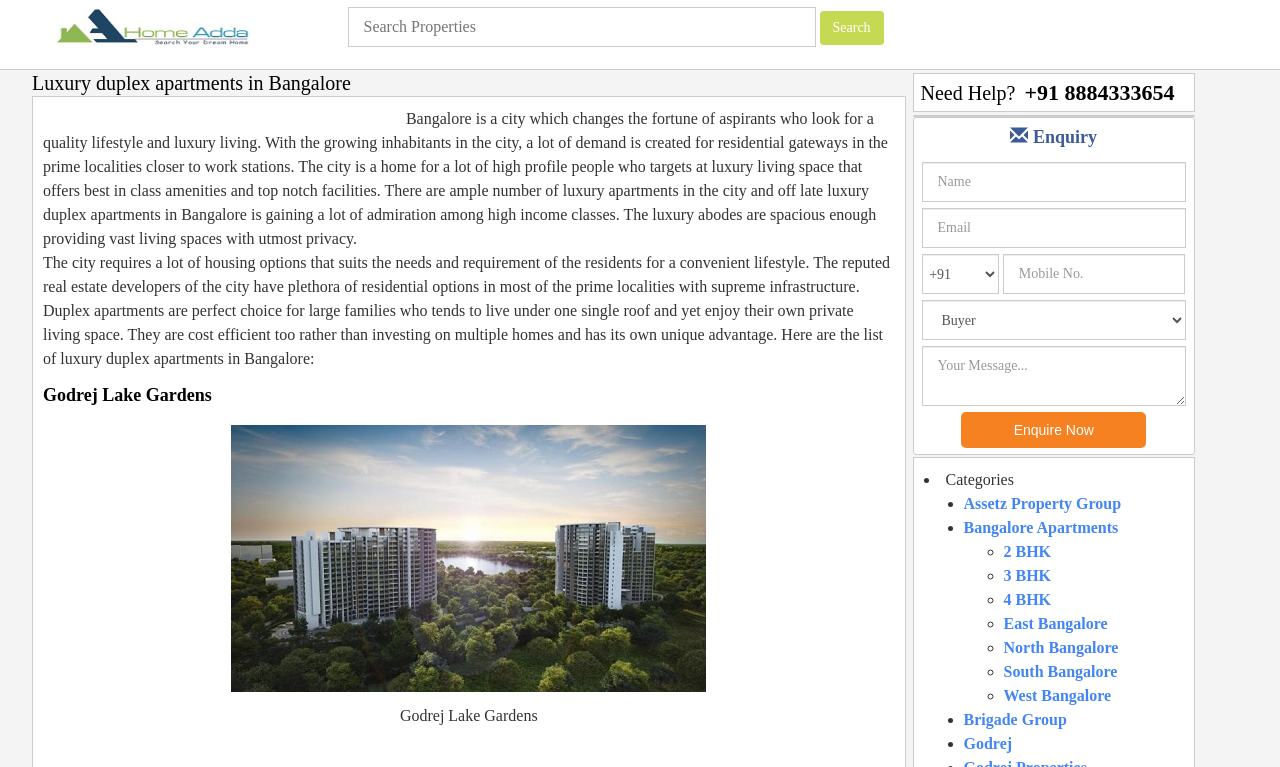Bounding box coordinates must be specified in the format (top-left x, top-left y, bottom-right x, bottom-right y). All values should be floating point numbers between 0 and 1. What are the bounding box coordinates of the UI element described as: parent_node: +91 name="phonem" placeholder="Mobile No."

[0.783, 0.331, 0.926, 0.383]